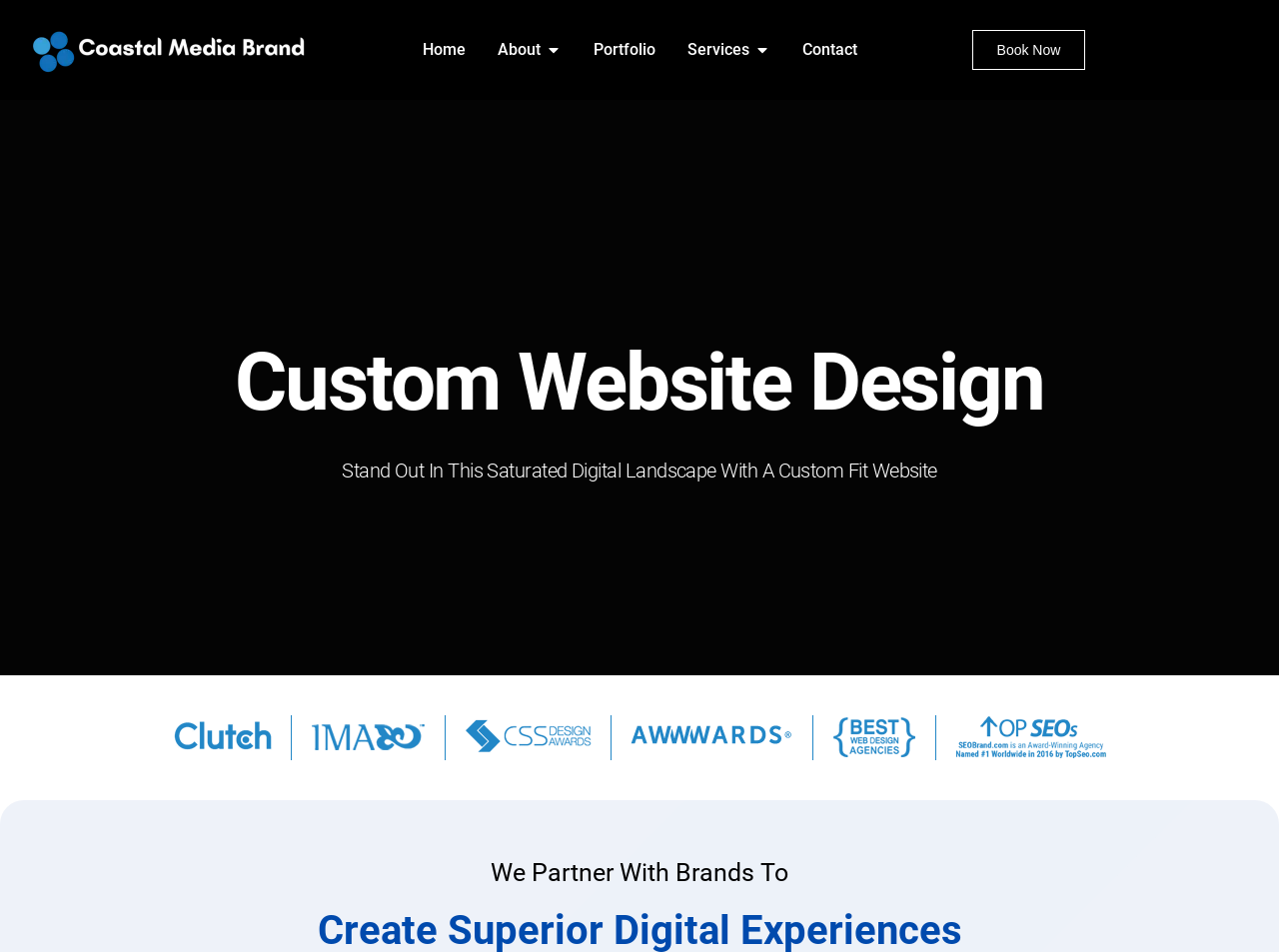Please give a succinct answer to the question in one word or phrase:
What is the image below the heading 'Stand Out In This Saturated Digital Landscape With A Custom Fit Website'?

Leading Web Design Company